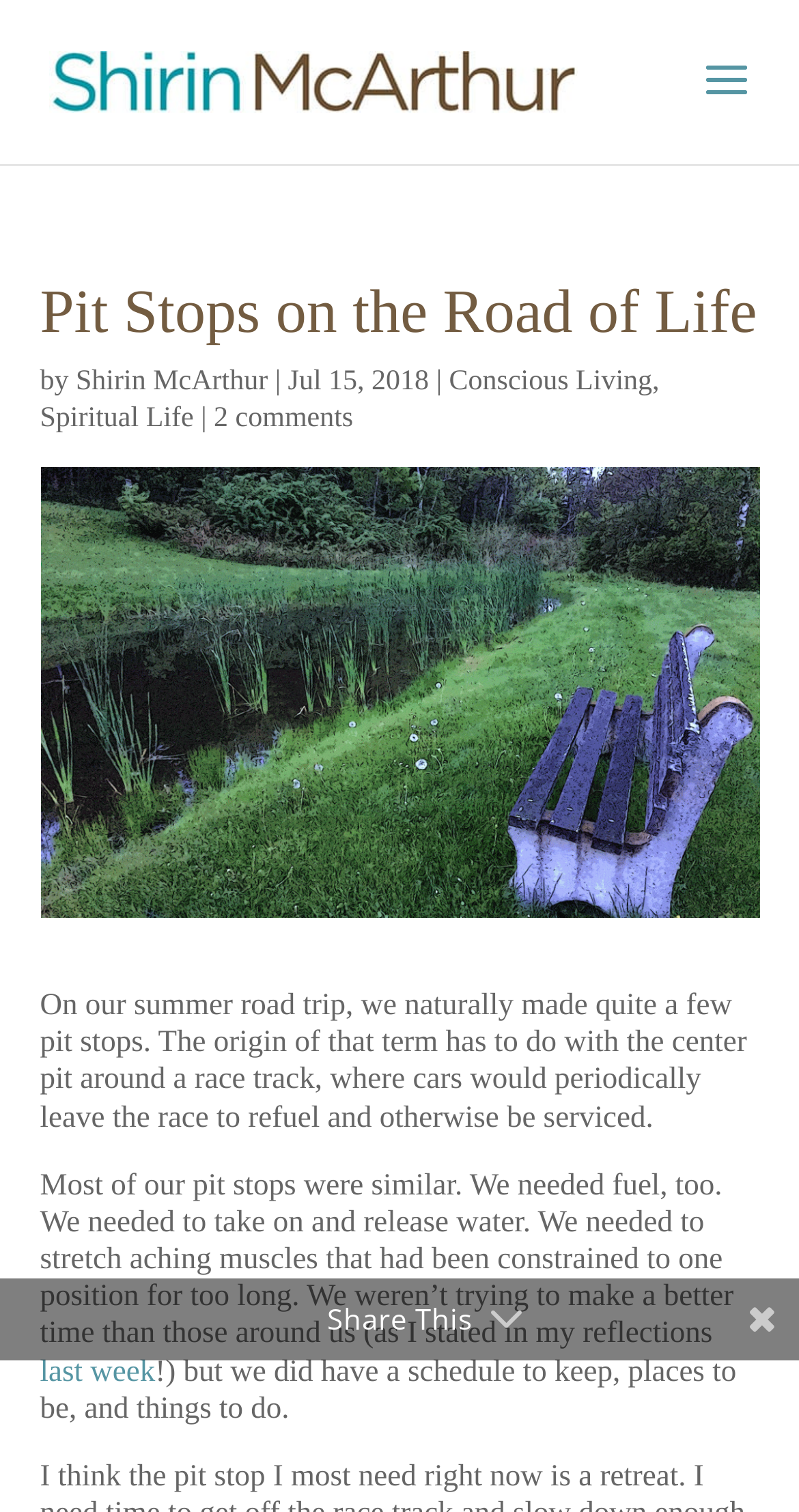What is the image above the article about?
Please answer the question with as much detail as possible using the screenshot.

The image above the article is described as 'PondPitStopbyShirinMcArthur', indicating that it is a picture of a pond pit stop, which is related to the theme of the article.